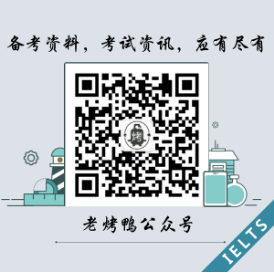Provide a rich and detailed narrative of the image.

This image features a promotional graphic for the "老烤鸭雅思" (Laokaoya IELTS) public account, which focuses on IELTS preparation resources and exam information. Centrally displayed is a QR code that users can scan for easy access to study materials, tips, and strategies related to the IELTS exam. Surrounding the QR code, there is informative text that reads: "备考资料，考试信息，尽有尽有," which translates to "Preparation materials, exam information, all you need." The design includes light-colored background elements and illustrations, enhancing the aesthetic appeal while conveying important information. The graphic also prominently features "老烤鸭公众号" (Laokaoya public account) alongside the IELTS branding, presenting a professional and inviting look for prospective IELTS candidates.